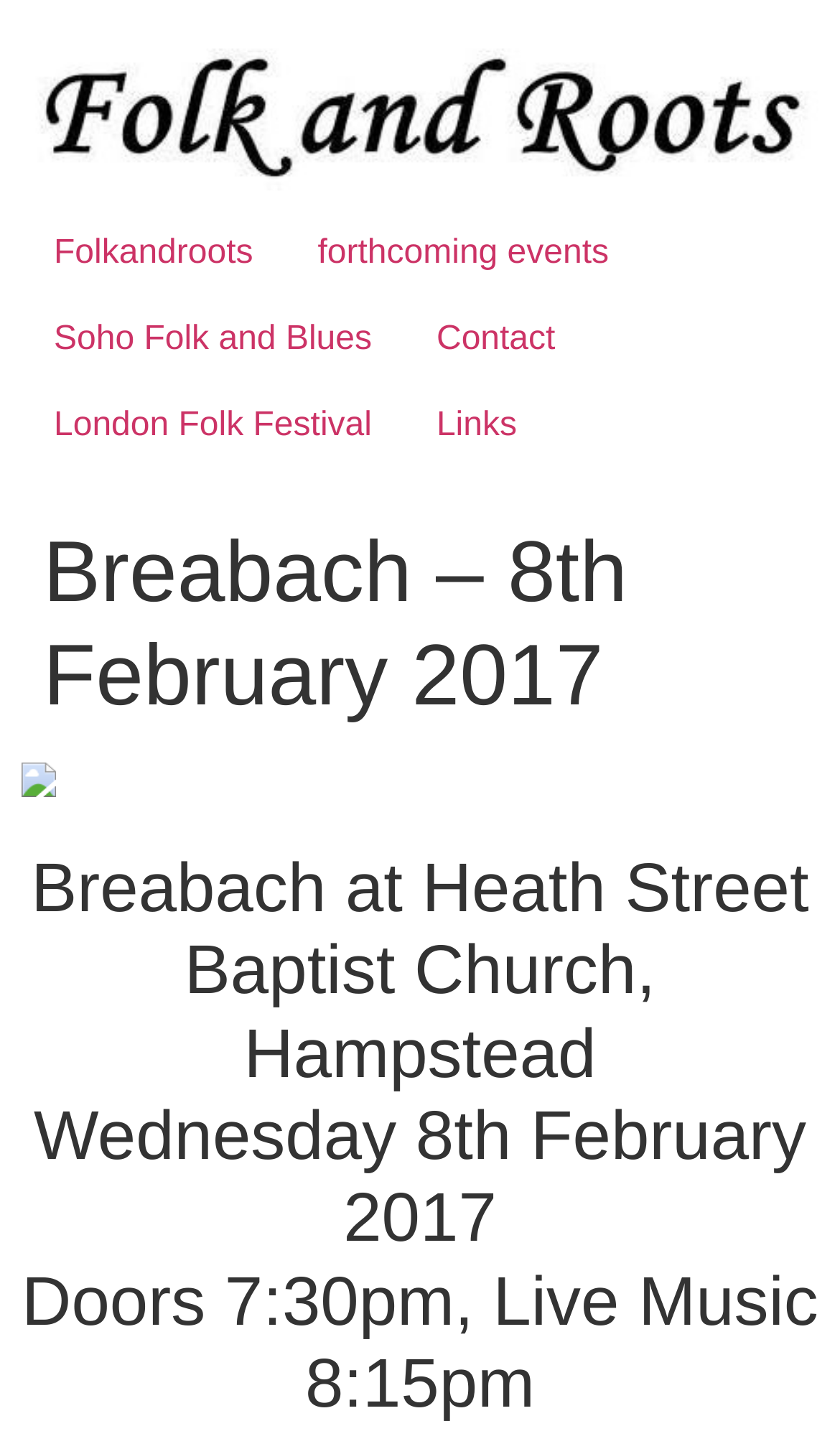What is the event location?
Look at the image and answer the question using a single word or phrase.

Heath Street Baptist Church, Hampstead